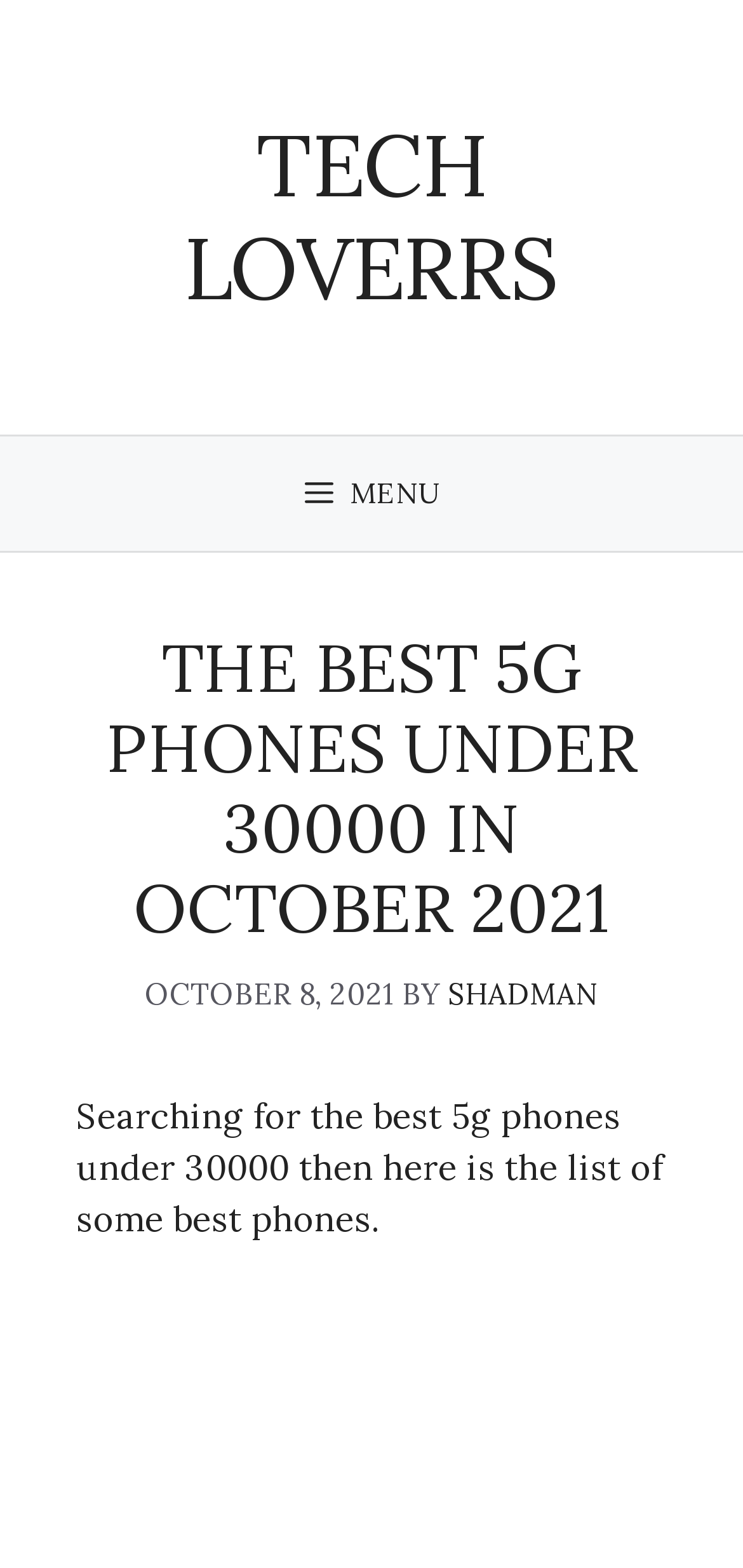Please provide a comprehensive response to the question based on the details in the image: What is the primary navigation menu button labeled?

I found the primary navigation menu button labeled as 'MENU', which is located at the top of the webpage, and it is not expanded.